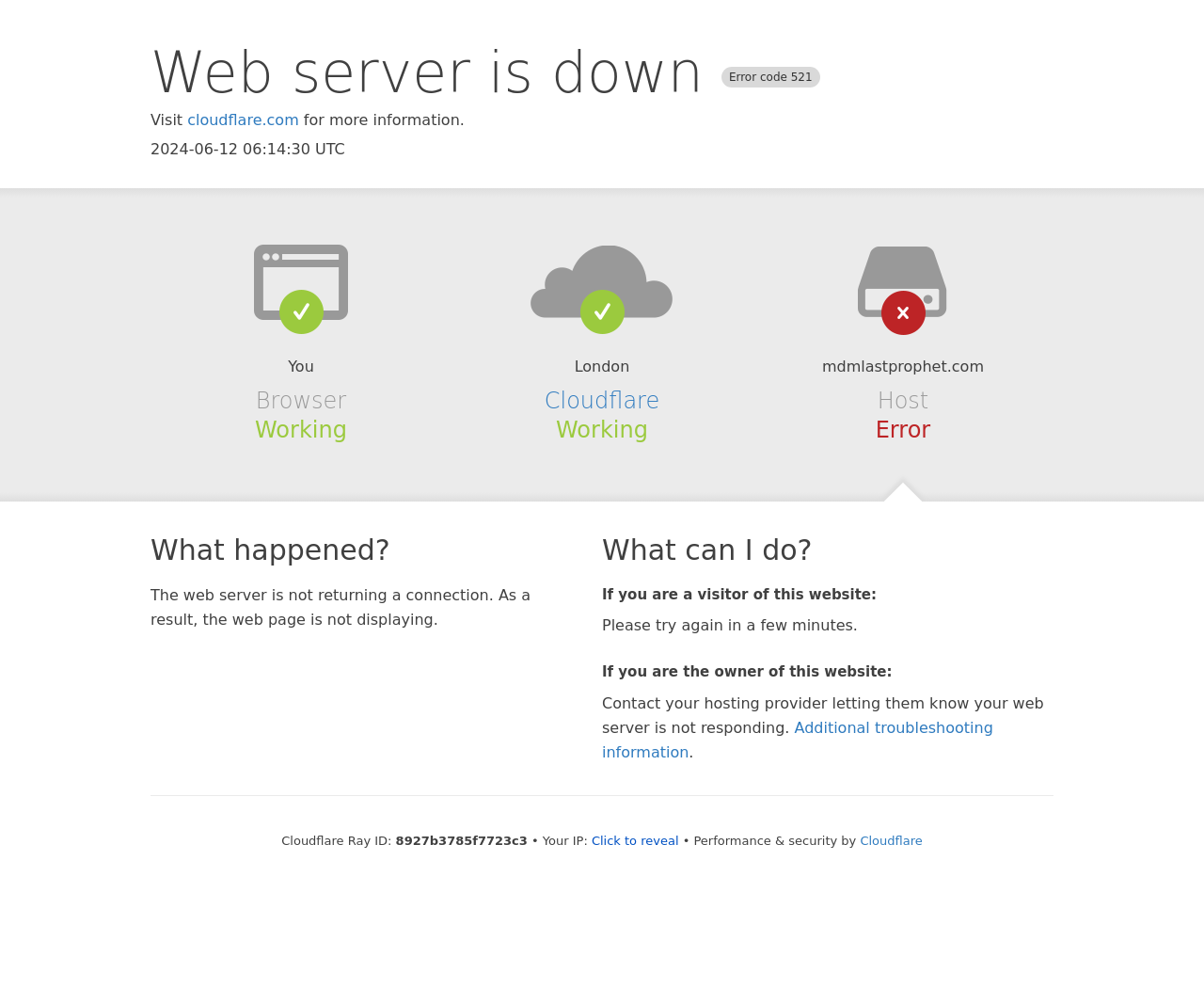Based on the visual content of the image, answer the question thoroughly: What is the current status of the browser?

The status of the browser is mentioned as 'Working' in the section 'Browser' on the webpage.